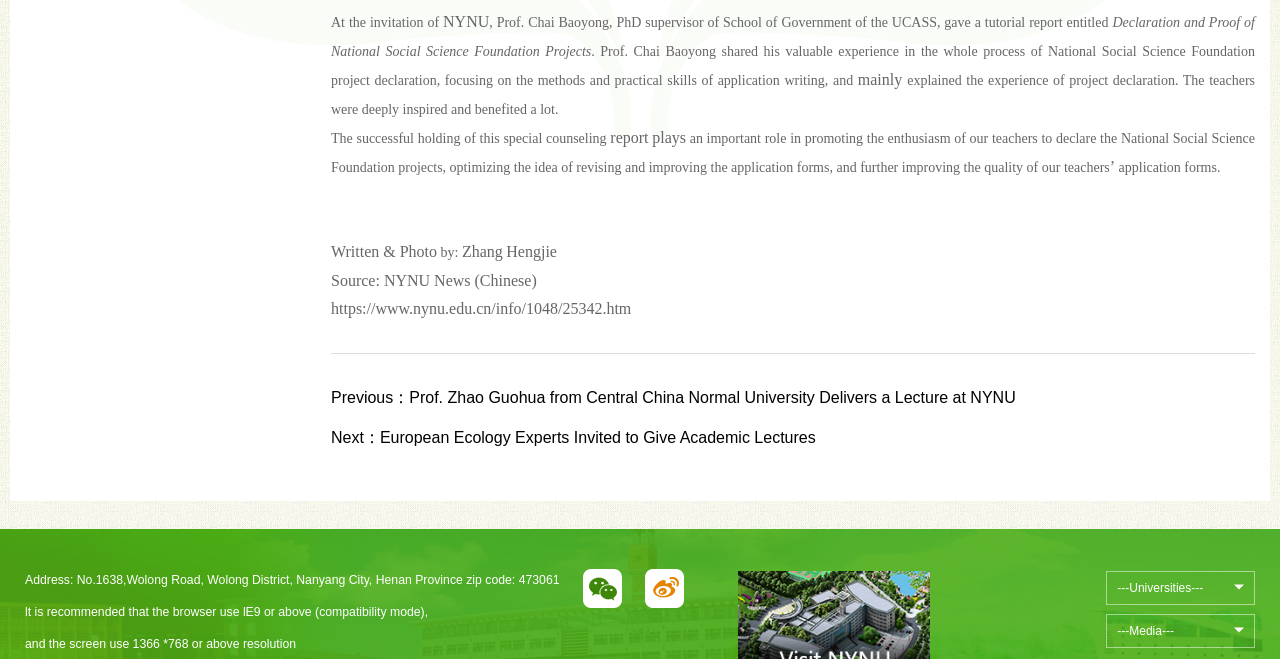Who is the PhD supervisor?
Give a detailed explanation using the information visible in the image.

The PhD supervisor's name can be found in the text 'Prof. Chai Baoyong, PhD supervisor of School of Government of the UCASS' which describes the person who gave the tutorial report.